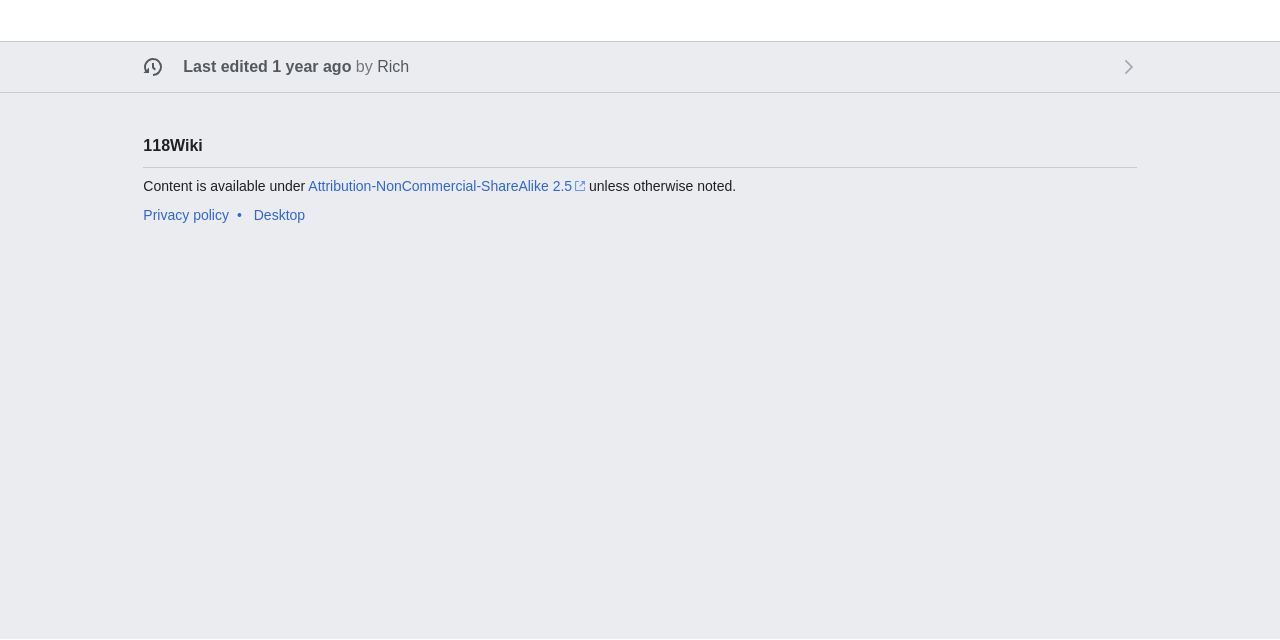Bounding box coordinates are to be given in the format (top-left x, top-left y, bottom-right x, bottom-right y). All values must be floating point numbers between 0 and 1. Provide the bounding box coordinate for the UI element described as: Privacy policy

[0.112, 0.323, 0.179, 0.348]